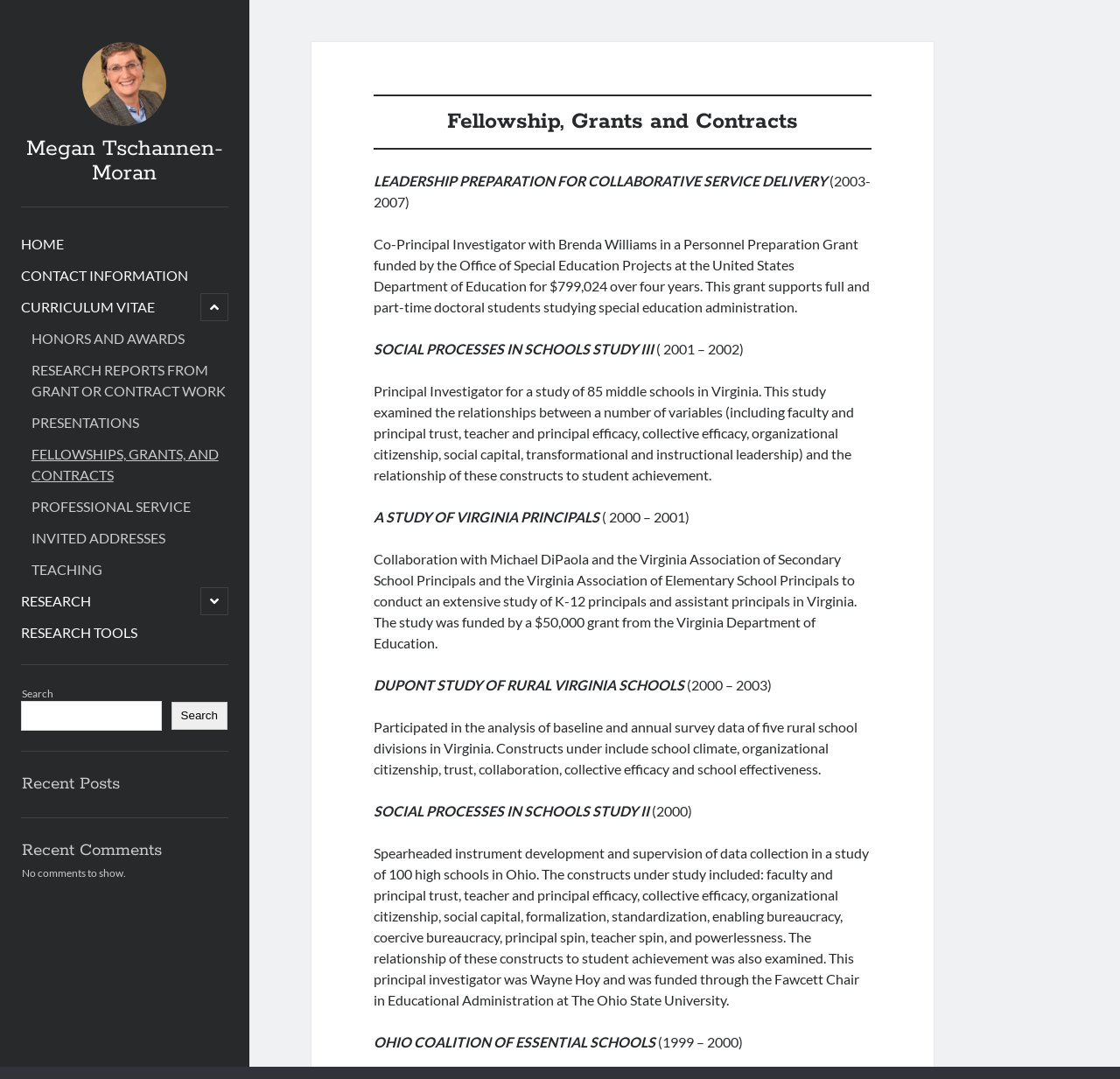Identify the bounding box coordinates of the clickable region required to complete the instruction: "Search for something". The coordinates should be given as four float numbers within the range of 0 and 1, i.e., [left, top, right, bottom].

[0.019, 0.65, 0.143, 0.676]